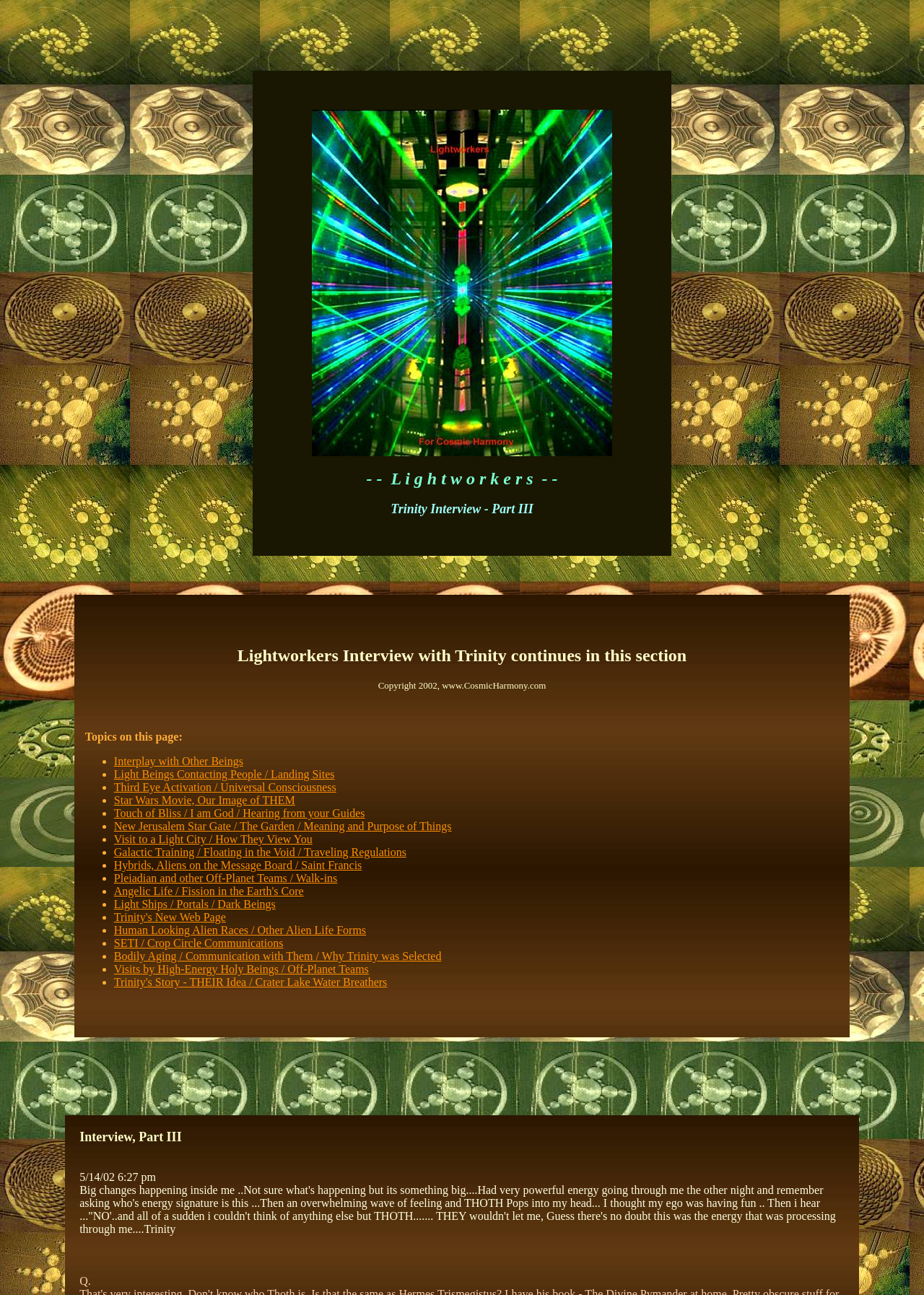Bounding box coordinates are given in the format (top-left x, top-left y, bottom-right x, bottom-right y). All values should be floating point numbers between 0 and 1. Provide the bounding box coordinate for the UI element described as: Interview, Part III

[0.086, 0.873, 0.197, 0.883]